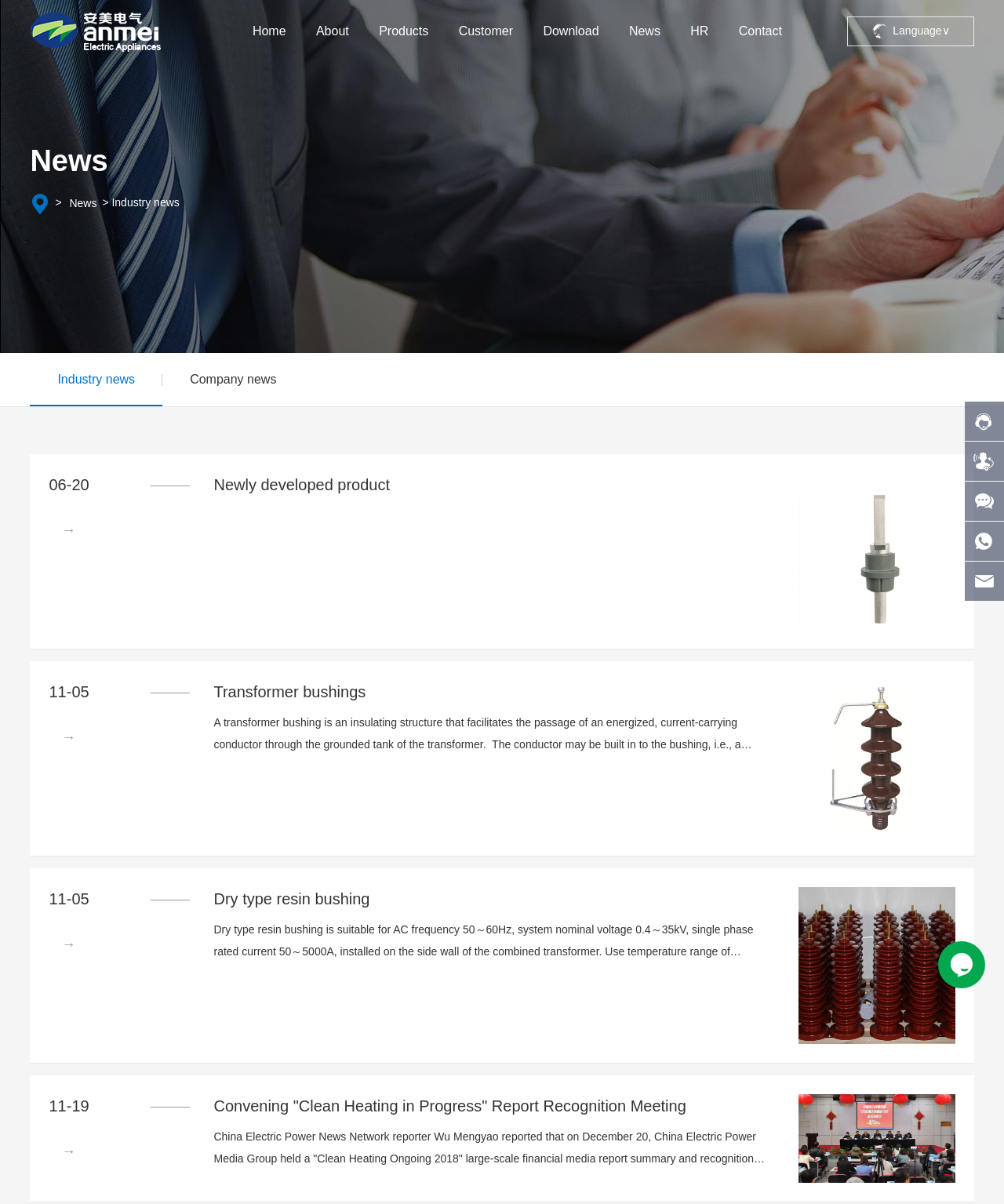Based on the image, please respond to the question with as much detail as possible:
What is the purpose of a transformer bushing?

A transformer bushing is an insulating structure that facilitates the passage of an energized, current-carrying conductor through the grounded tank of the transformer, as described in the product description on the webpage.